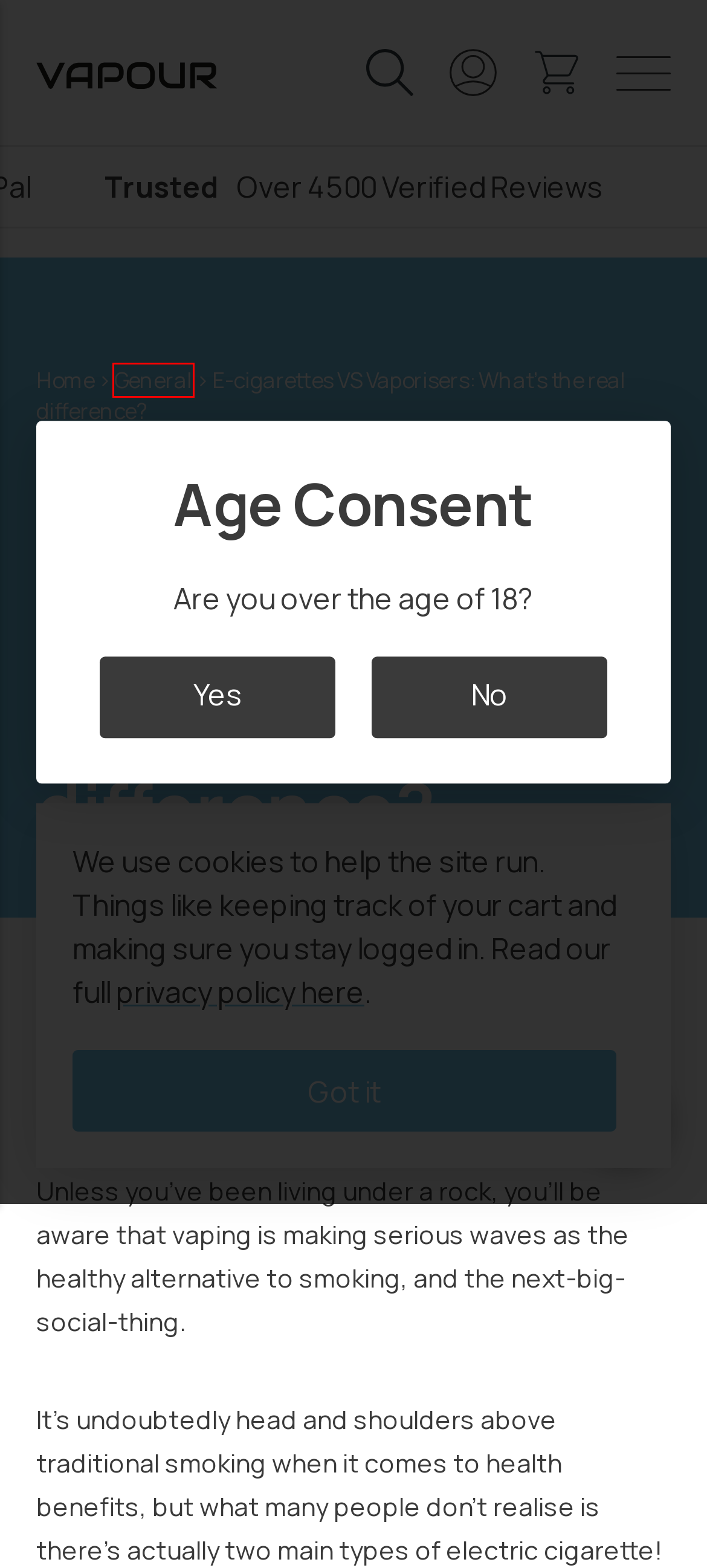You have a screenshot of a webpage with a red bounding box around a UI element. Determine which webpage description best matches the new webpage that results from clicking the element in the bounding box. Here are the candidates:
A. Returns - Vapour.com - Electronic Cigarettes, E-Cigs, and E-Liquids for Vaping - Vapour
B. Coils - Vapour.com - Electronic Cigarettes, E-Cigs, and E-Liquids for Vaping - Vapour
C. Chris Polenski, Author at Vapour
D. Privacy Policy - Vapour.com - Electronic Cigarettes, E-Cigs, and E-Liquids for Vaping - Vapour
E. Vapour - Electronic Cigarettes, Disposable Vapes, and E-Liquids
F. Elfliq Products - Vapour.com - Electronic Cigarettes, E-Cigs, and E-Liquids for Vaping - Vapour
G. Cart - Vapour.com - Electronic Cigarettes, E-Cigs, and E-Liquids for Vaping - Vapour
H. General - Vapour.com - Electronic Cigarettes, E-Cigs, and E-Liquids for Vaping - Vapour

H